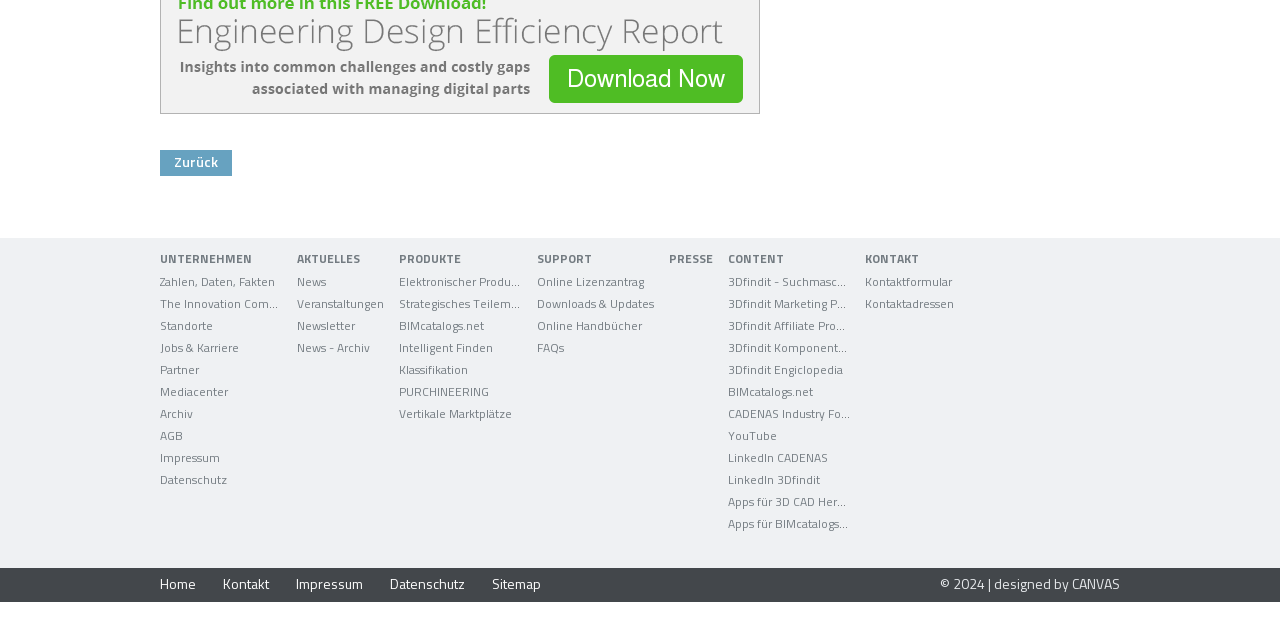Please determine the bounding box coordinates of the element to click in order to execute the following instruction: "Download the Engineering Design Efficiency Report". The coordinates should be four float numbers between 0 and 1, specified as [left, top, right, bottom].

[0.125, 0.156, 0.594, 0.186]